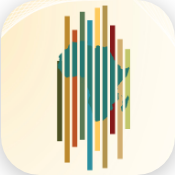Summarize the image with a detailed caption.

This image features a stylized representation of the African continent, intricately overlaid with colorful vertical bars in various shades, symbolizing diversity and richness. The background has a soft, light color, enhancing the visual impact of the design. This artwork is linked to Danny Lämmerhirt's findings from the Africa Open Data Index and the Africa Data Revolution Report, indicating its relevance to themes of open data and governance in Africa. The vibrant colors and geometric design reflect the dynamic nature of data and its potential to drive progress across the continent.